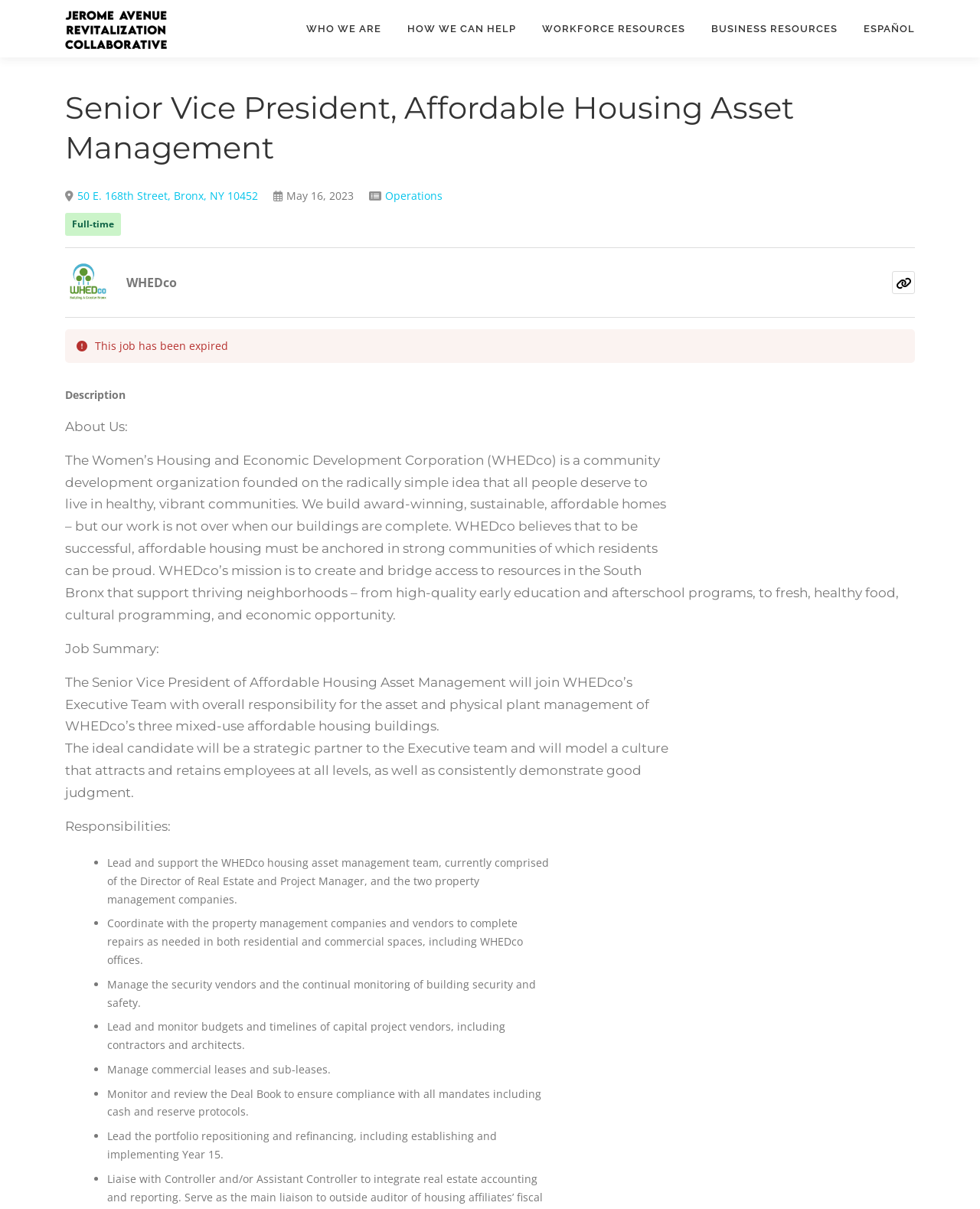Determine the bounding box coordinates of the UI element described below. Use the format (top-left x, top-left y, bottom-right x, bottom-right y) with floating point numbers between 0 and 1: alt="Jerome Avenue Revitalization Collaborative"

[0.066, 0.018, 0.17, 0.03]